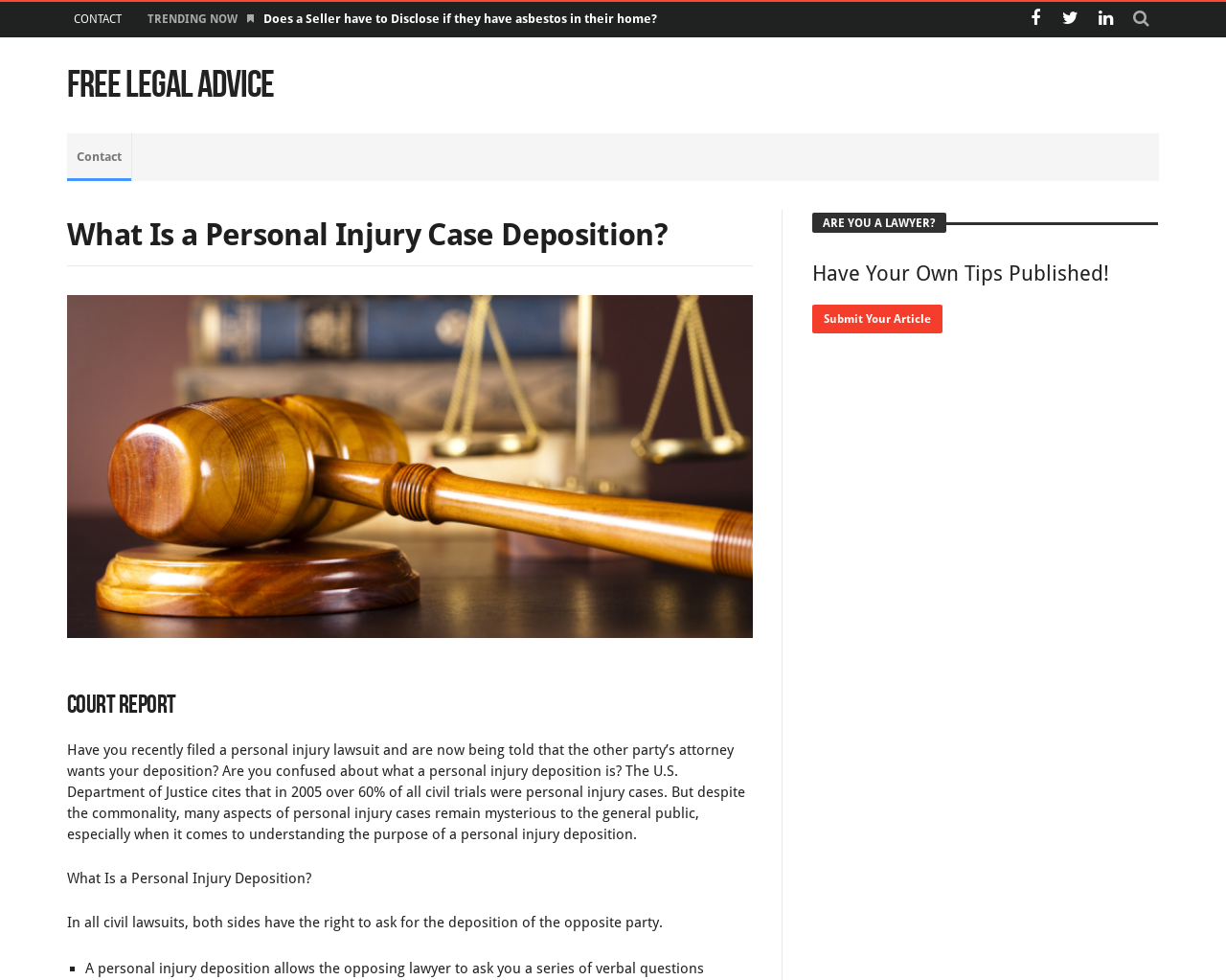Please examine the image and provide a detailed answer to the question: What is the percentage of civil trials that were personal injury cases in 2005?

I found the answer by reading the StaticText element that mentions 'The U.S. Department of Justice cites that in 2005 over 60% of all civil trials were personal injury cases.'